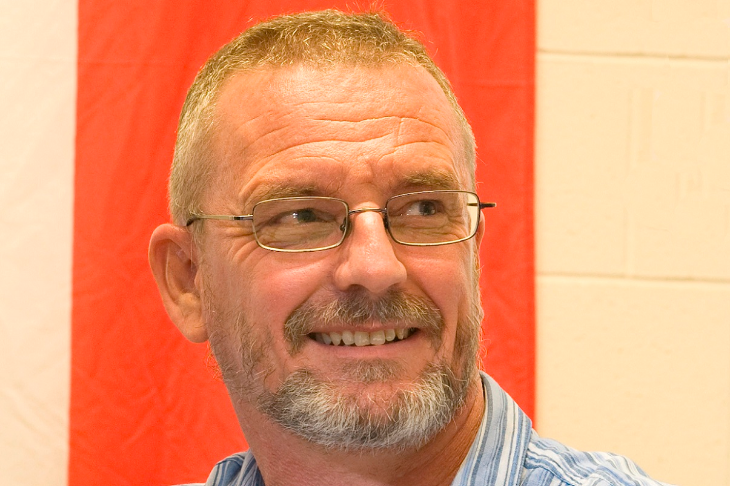Provide a one-word or short-phrase response to the question:
What is the color of the backdrop?

Red